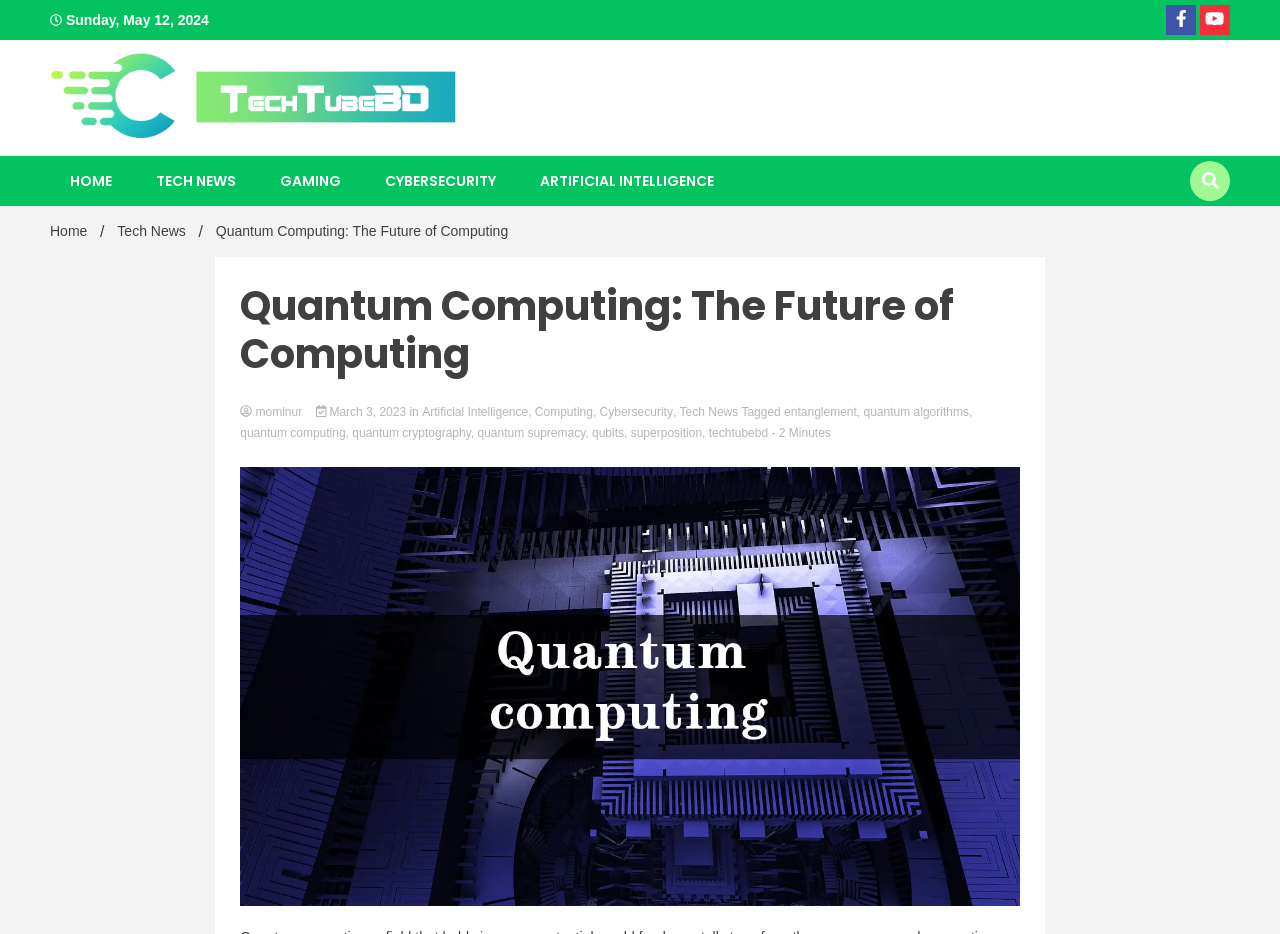Determine the bounding box coordinates of the area to click in order to meet this instruction: "Read the article about 'AI and Machine Learning in Cybersecurity'".

[0.039, 0.054, 0.356, 0.156]